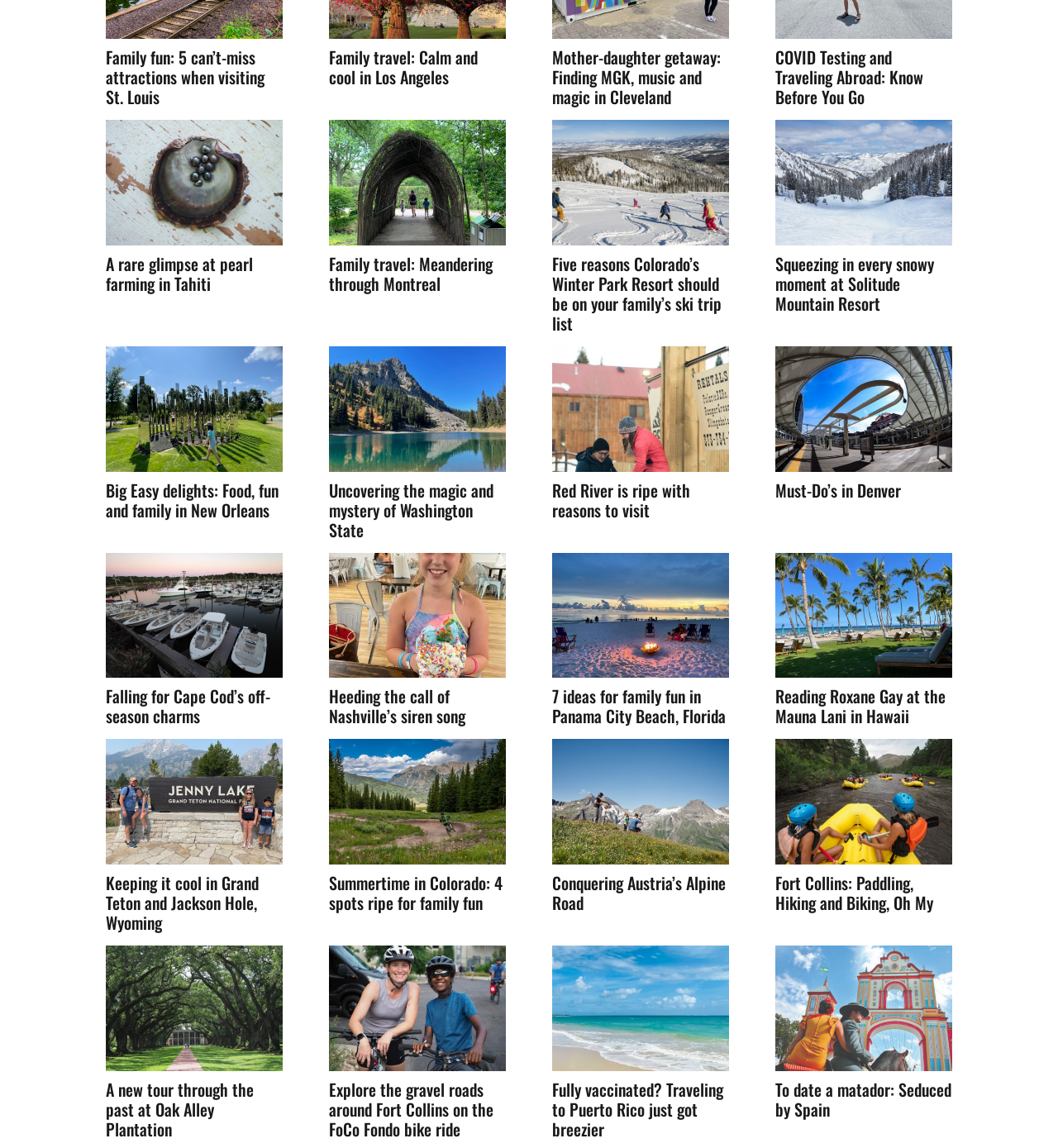Please identify the bounding box coordinates of the element I need to click to follow this instruction: "Explore pearl farming in Tahiti".

[0.1, 0.104, 0.267, 0.214]